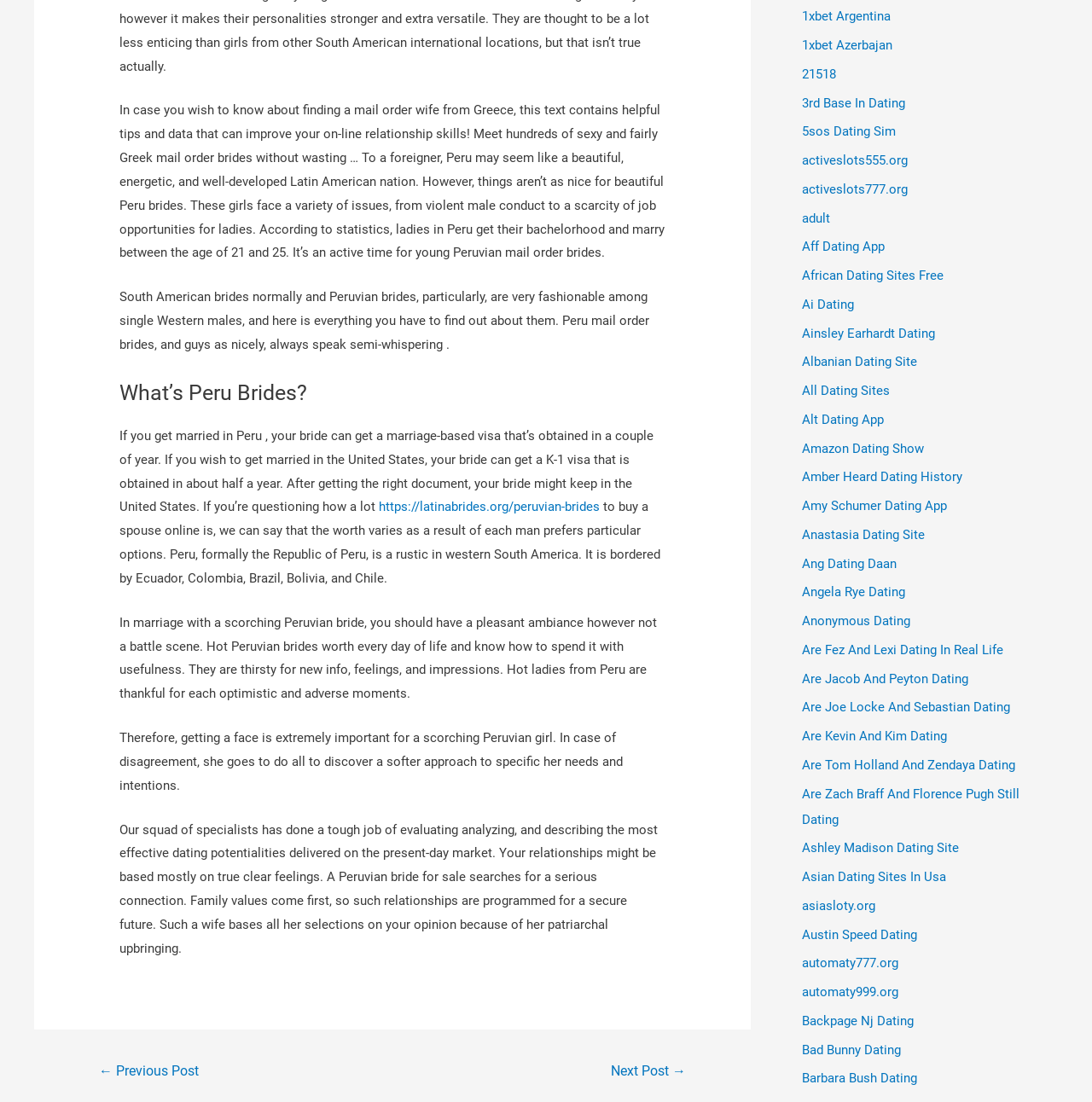What is the age range for women in Peru to get married?
Please provide a single word or phrase as the answer based on the screenshot.

21-25